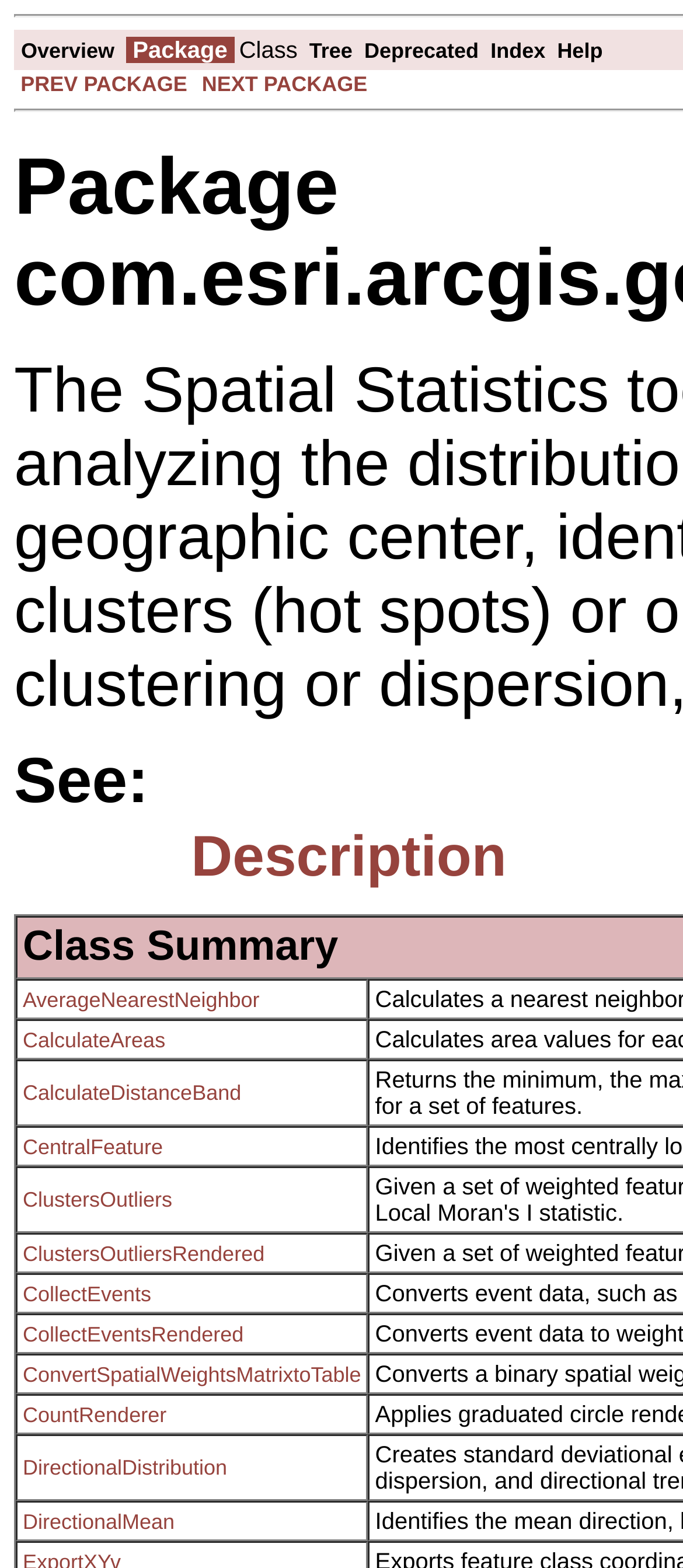What is the first link in the table?
Based on the image, answer the question with as much detail as possible.

I looked at the first gridcell element with a link child and found that the text of the link is 'Overview'.